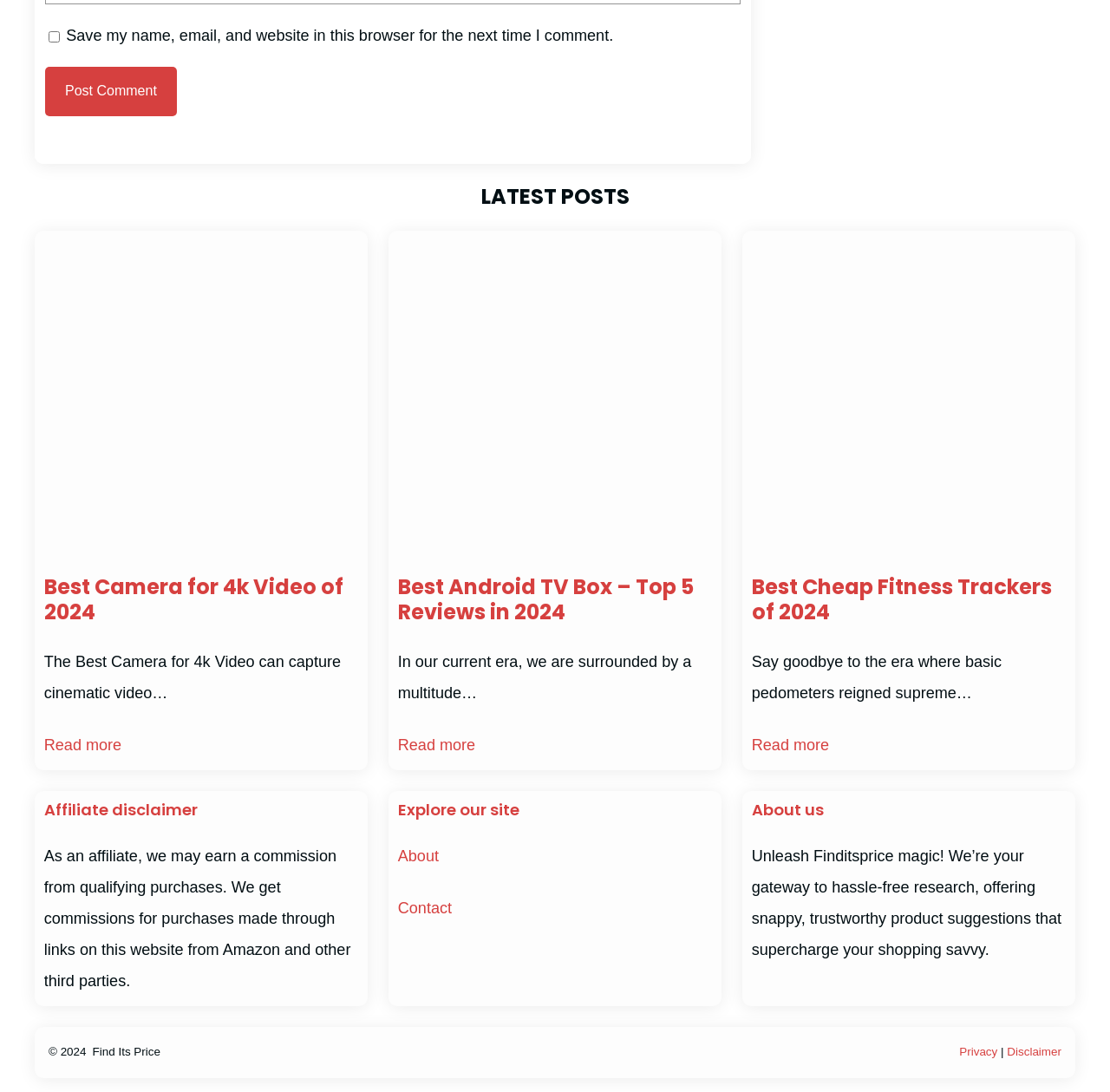Pinpoint the bounding box coordinates of the element that must be clicked to accomplish the following instruction: "Read more about Best Android TV Box – Top 5 Reviews in 2024". The coordinates should be in the format of four float numbers between 0 and 1, i.e., [left, top, right, bottom].

[0.358, 0.668, 0.428, 0.697]